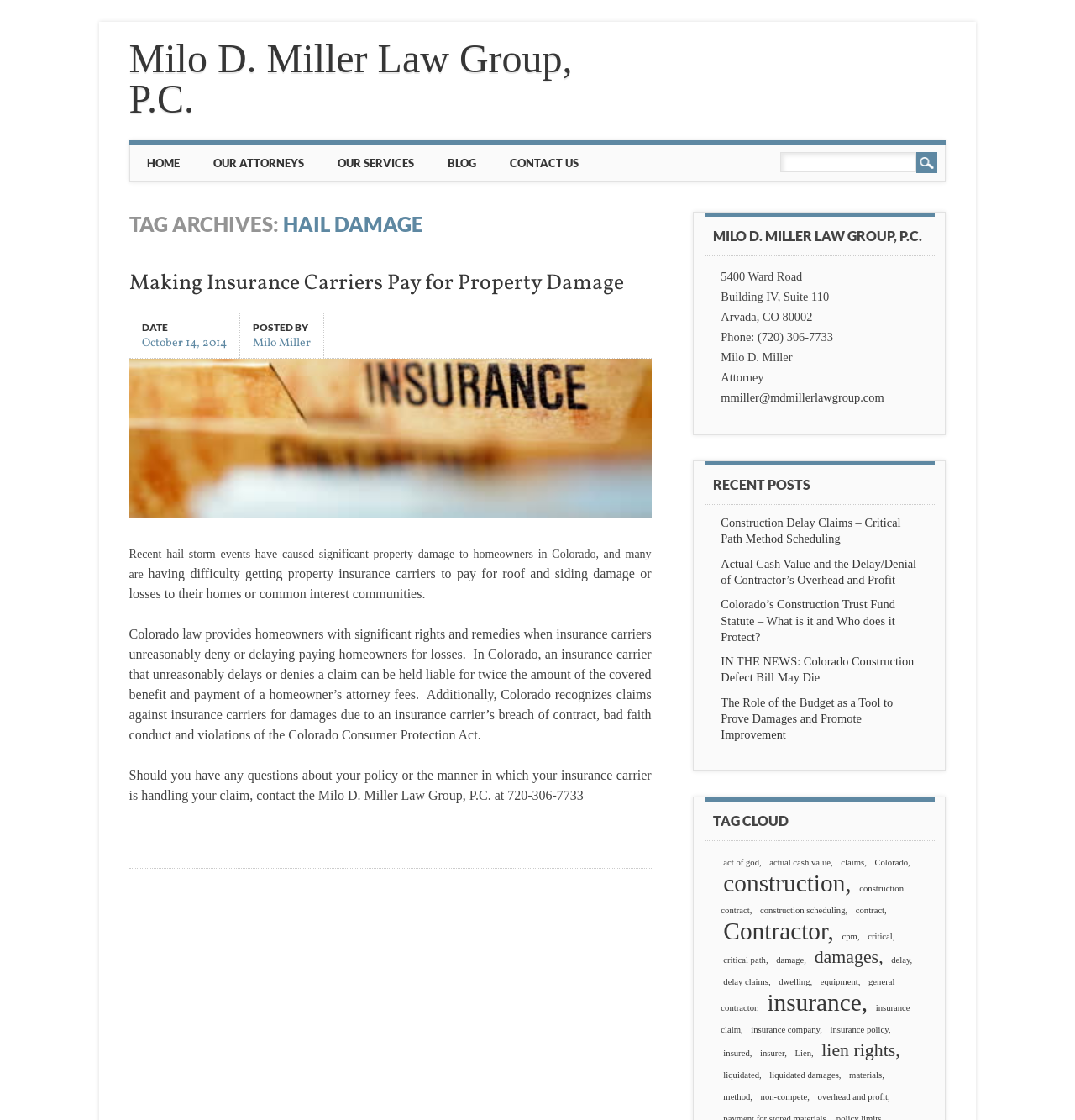Can you specify the bounding box coordinates for the region that should be clicked to fulfill this instruction: "Contact Milo D. Miller via email".

[0.671, 0.349, 0.822, 0.361]